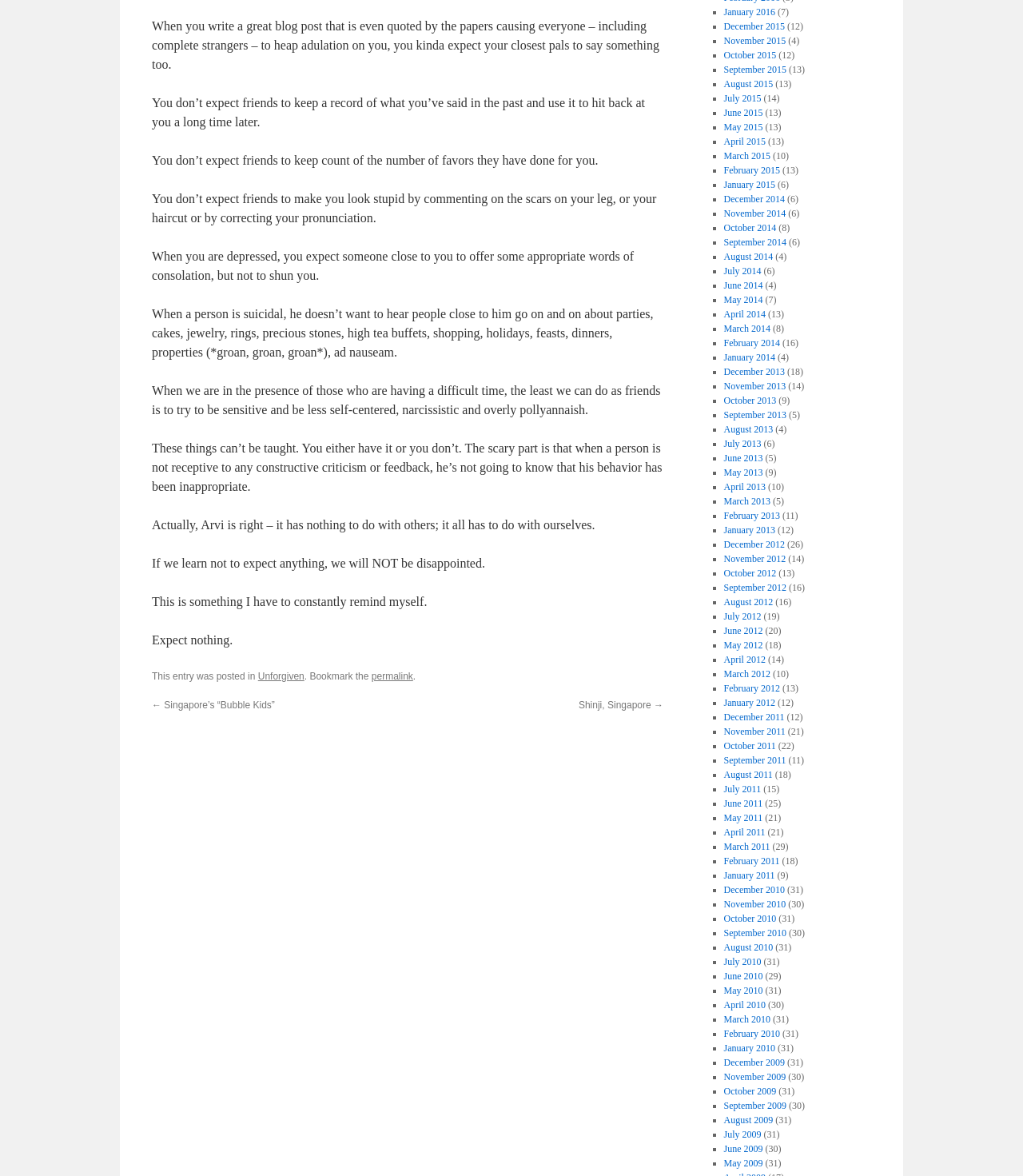Find the bounding box coordinates of the clickable region needed to perform the following instruction: "View the previous post Singapore’s “Bubble Kids”". The coordinates should be provided as four float numbers between 0 and 1, i.e., [left, top, right, bottom].

[0.148, 0.595, 0.269, 0.605]